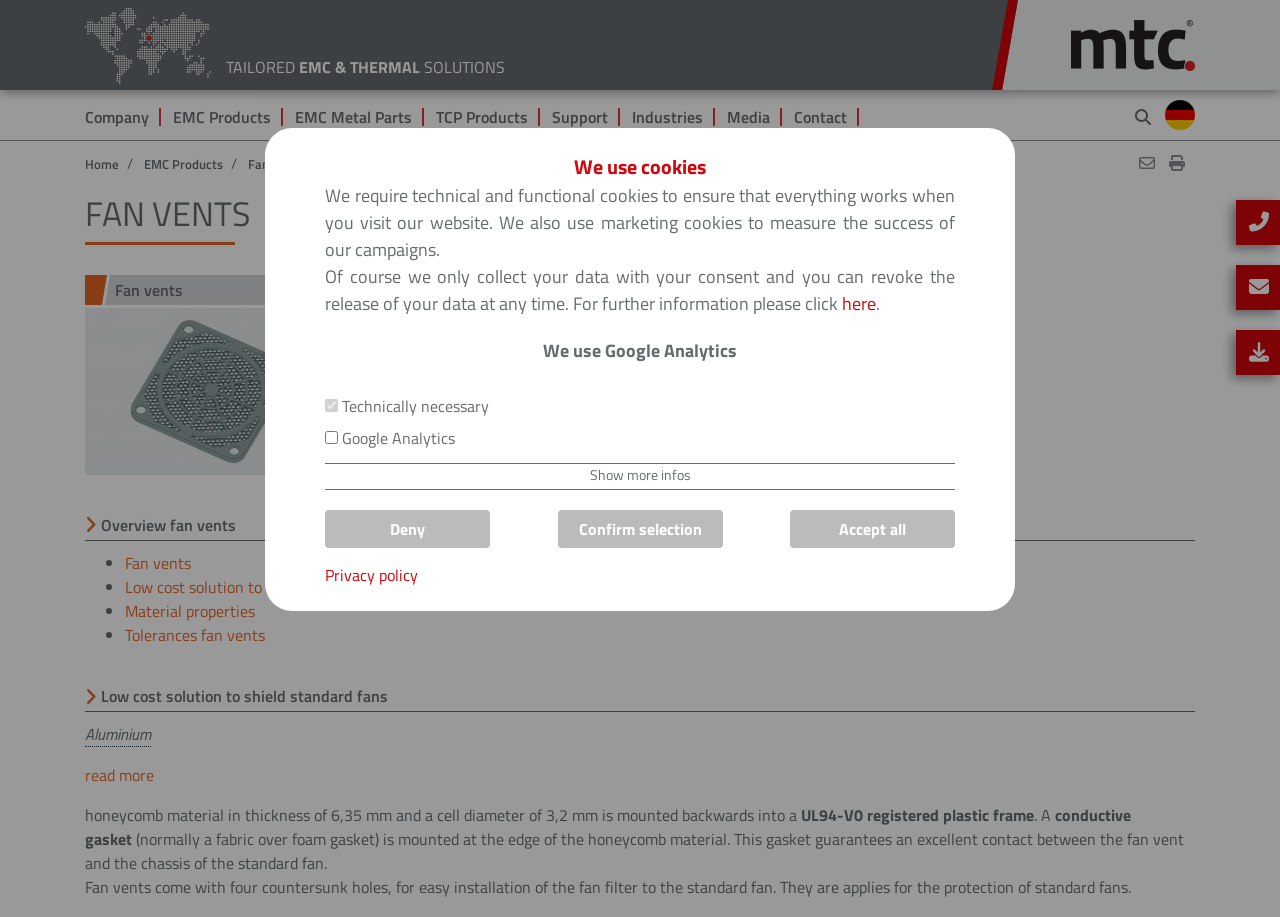Give a concise answer of one word or phrase to the question: 
How many countersunk holes are there on the fan vent?

Four